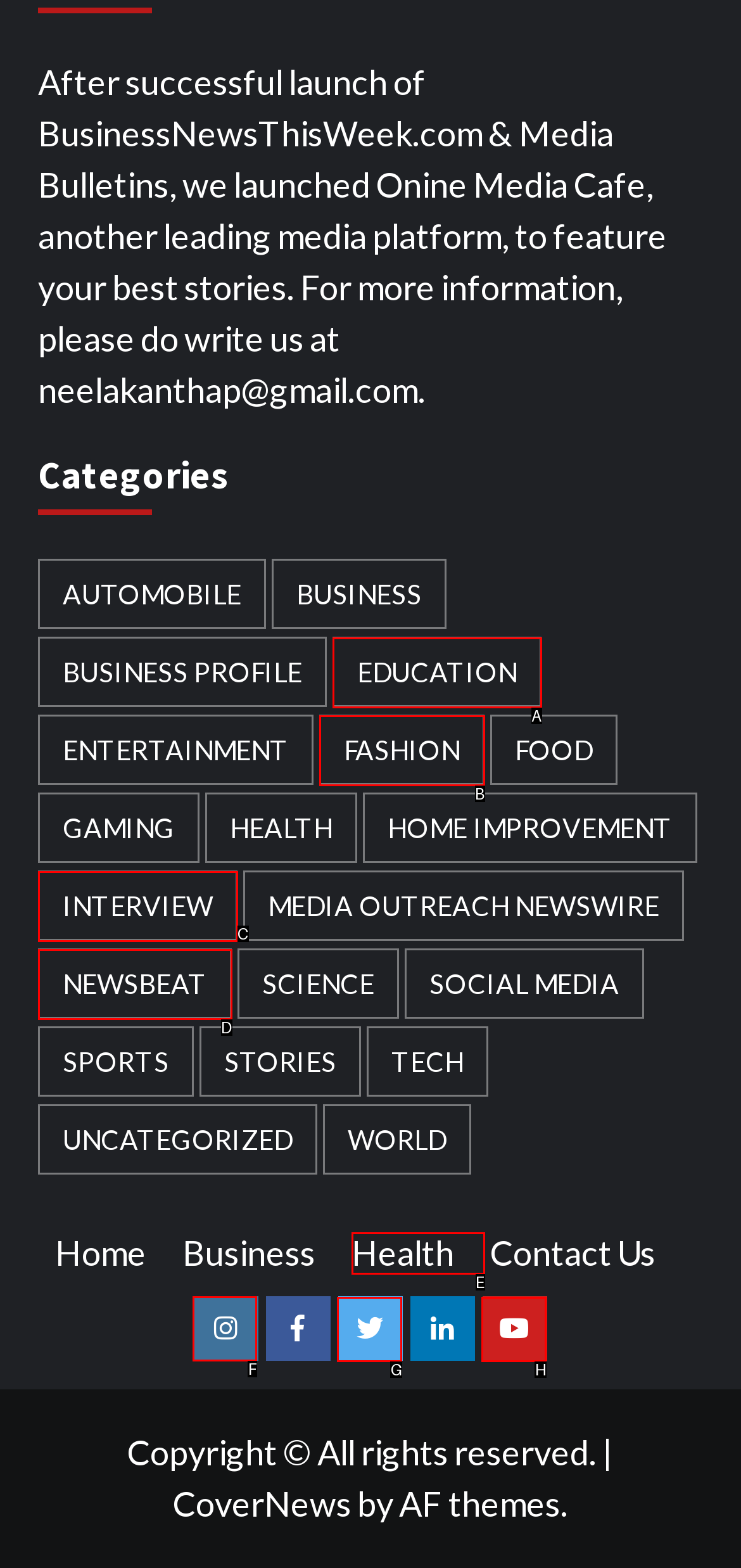For the task: Follow on Instagram, identify the HTML element to click.
Provide the letter corresponding to the right choice from the given options.

F